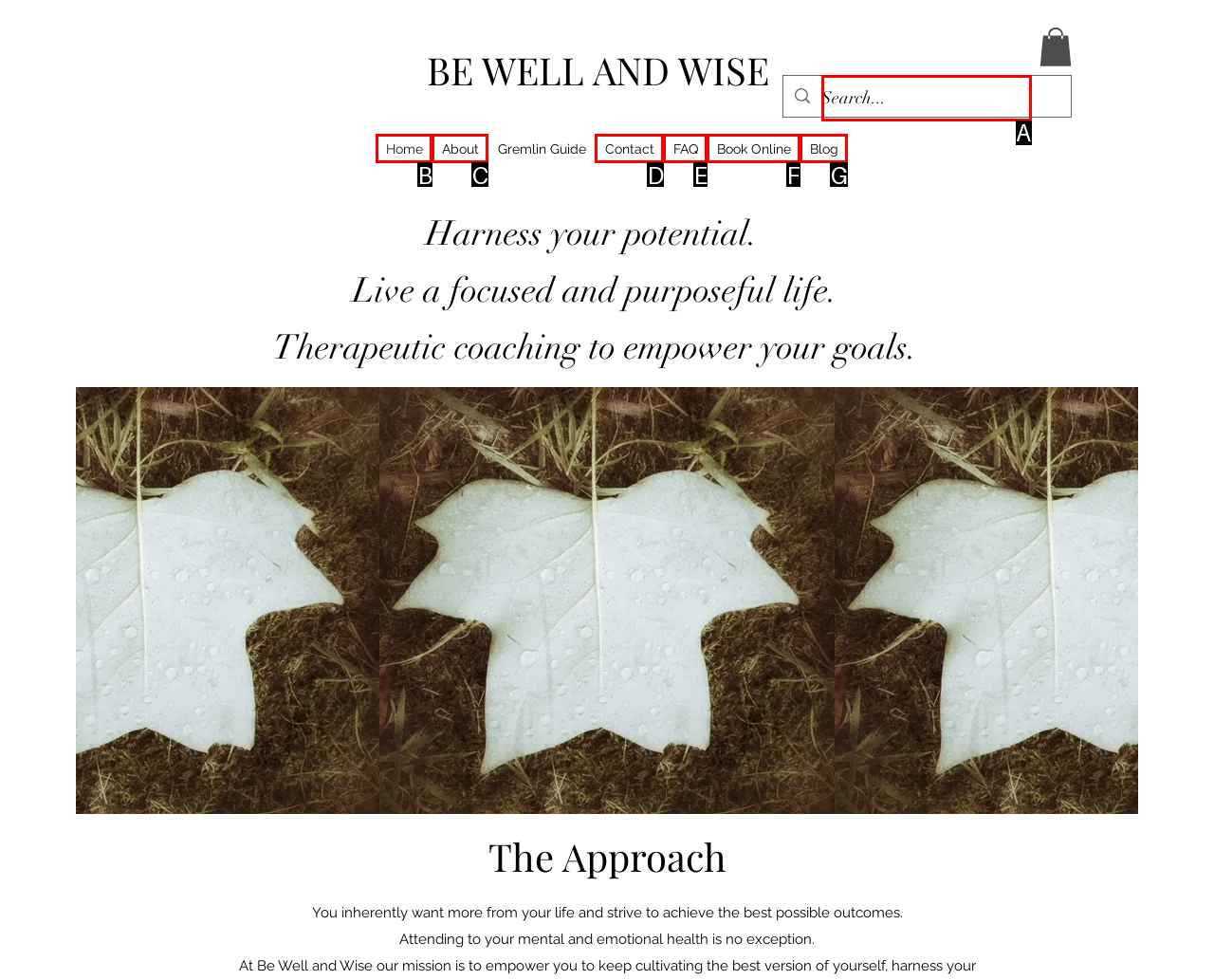From the given choices, indicate the option that best matches: Contact
State the letter of the chosen option directly.

D